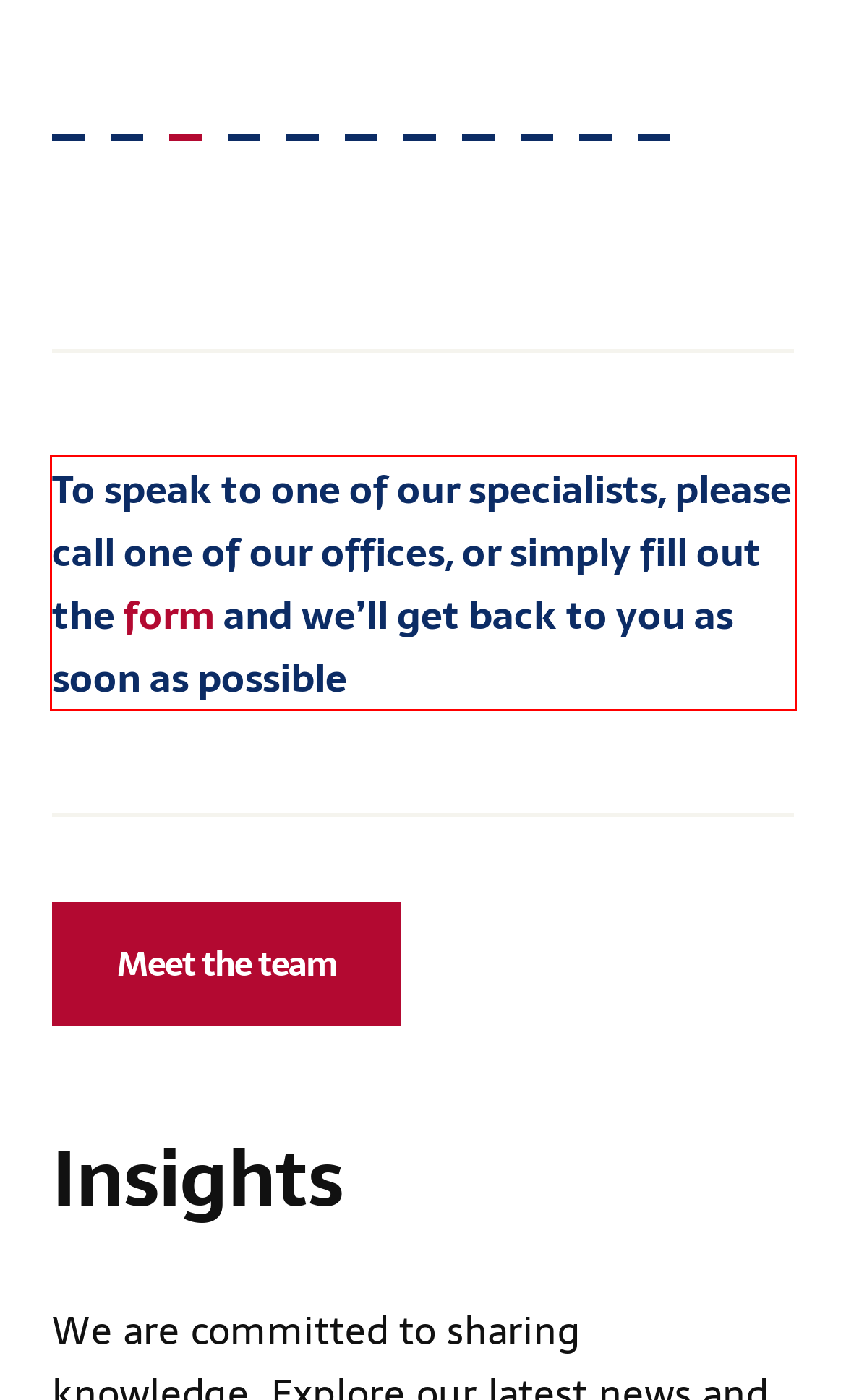The screenshot you have been given contains a UI element surrounded by a red rectangle. Use OCR to read and extract the text inside this red rectangle.

To speak to one of our specialists, please call one of our offices, or simply fill out the form and we’ll get back to you as soon as possible